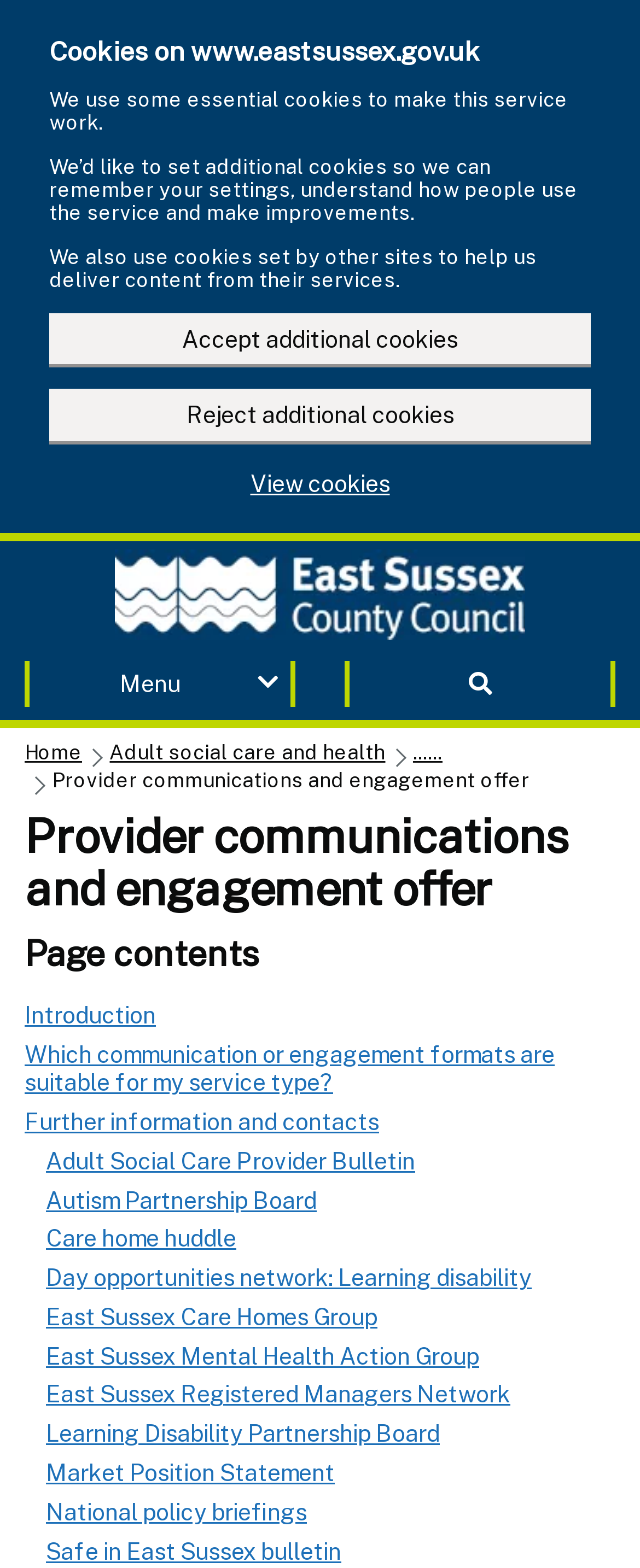Identify the bounding box coordinates of the region that should be clicked to execute the following instruction: "Read introduction".

[0.038, 0.638, 0.244, 0.656]